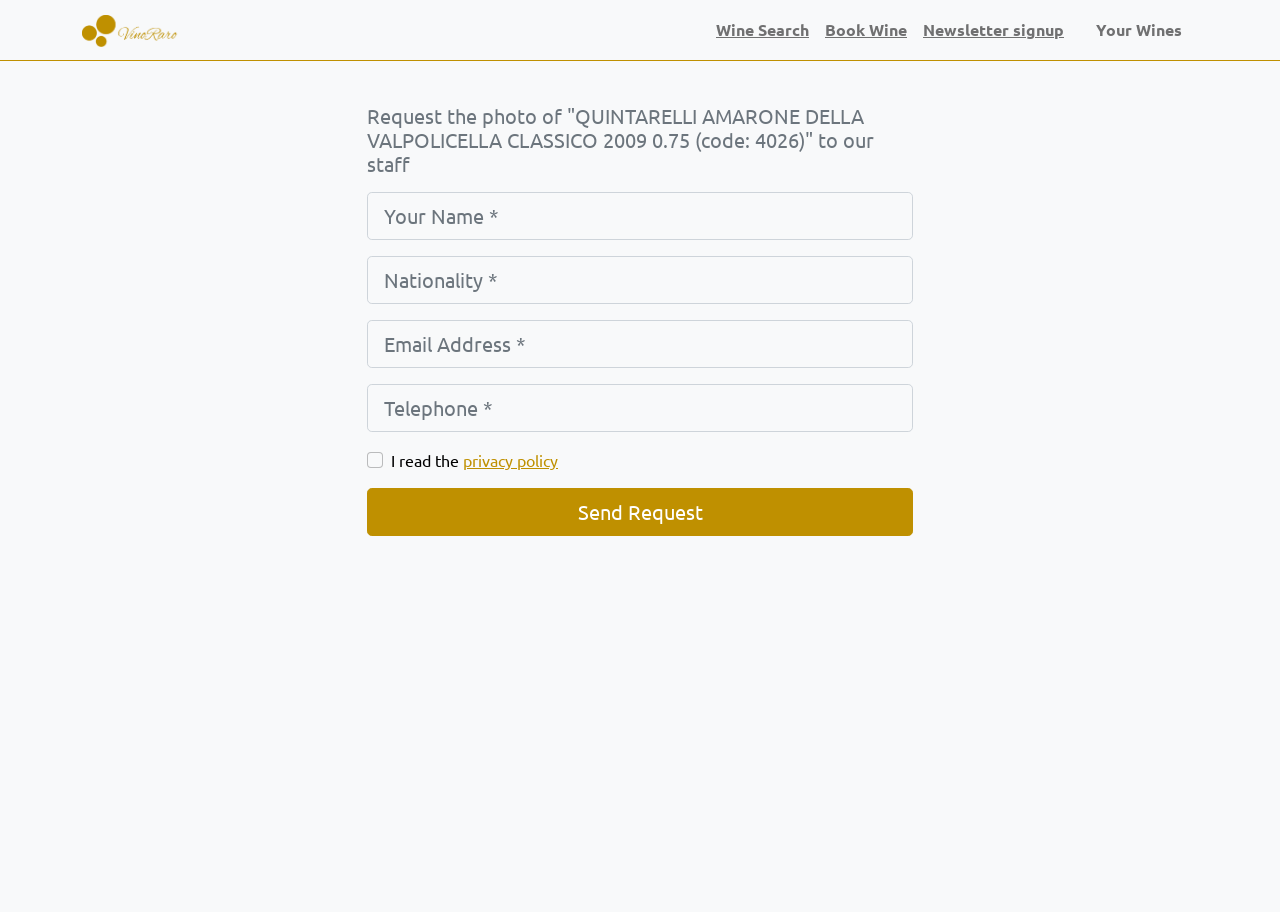Provide the bounding box coordinates of the section that needs to be clicked to accomplish the following instruction: "Click the 'Wine Search' link."

[0.553, 0.011, 0.638, 0.055]